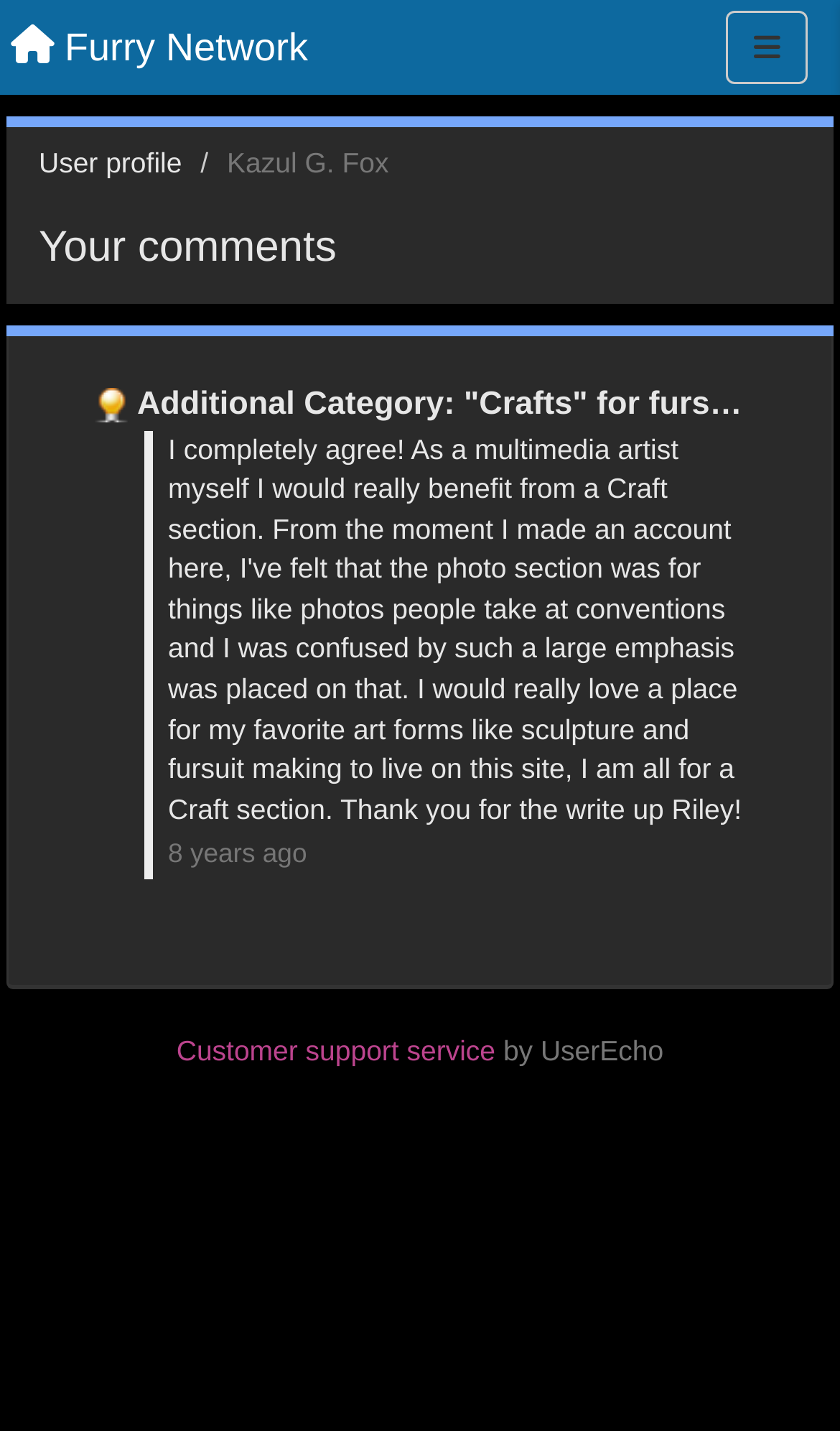Please provide the bounding box coordinate of the region that matches the element description: aria-label="Menu". Coordinates should be in the format (top-left x, top-left y, bottom-right x, bottom-right y) and all values should be between 0 and 1.

[0.864, 0.008, 0.962, 0.059]